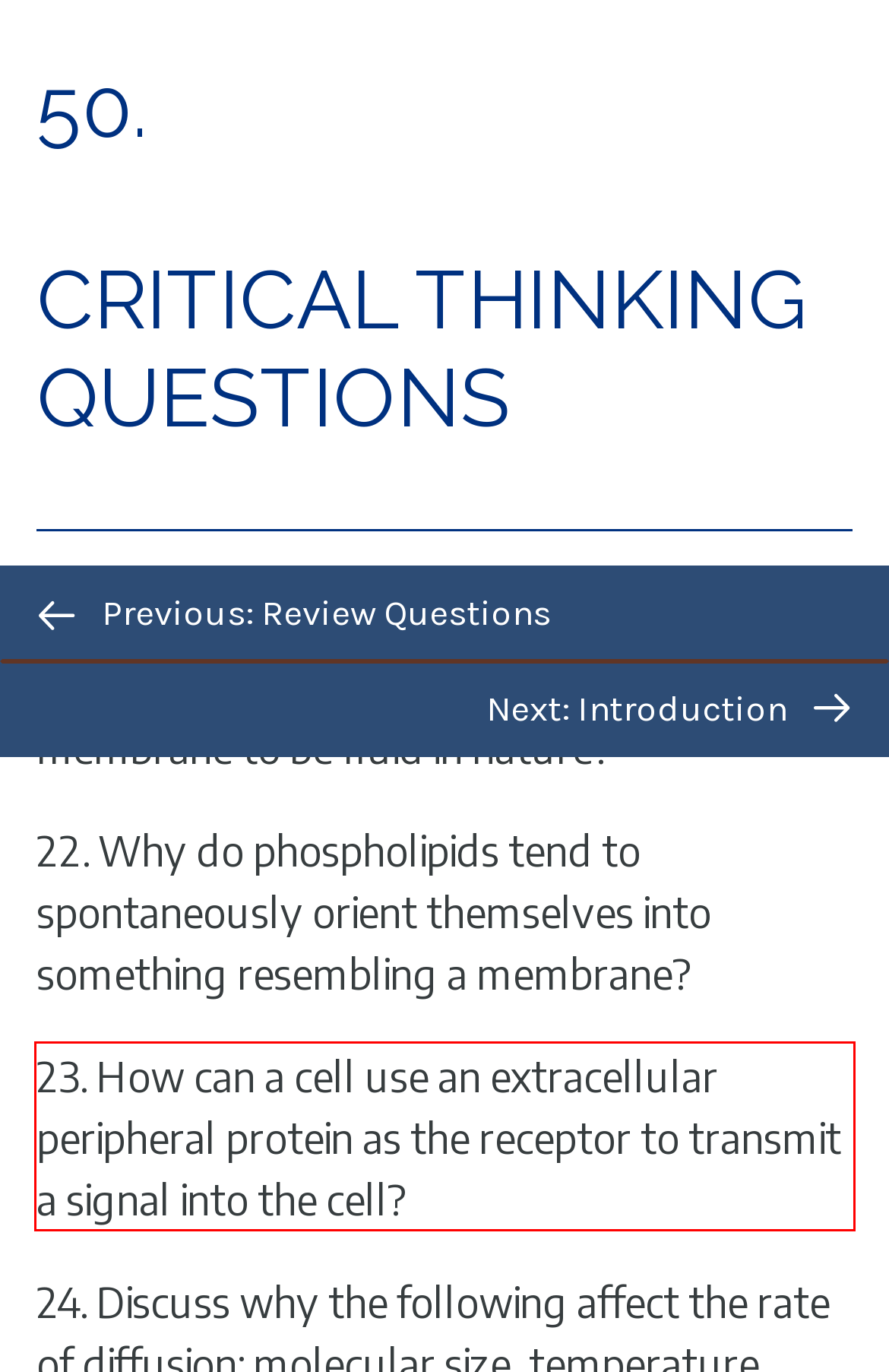You have a screenshot of a webpage with a UI element highlighted by a red bounding box. Use OCR to obtain the text within this highlighted area.

23. How can a cell use an extracellular peripheral protein as the receptor to transmit a signal into the cell?